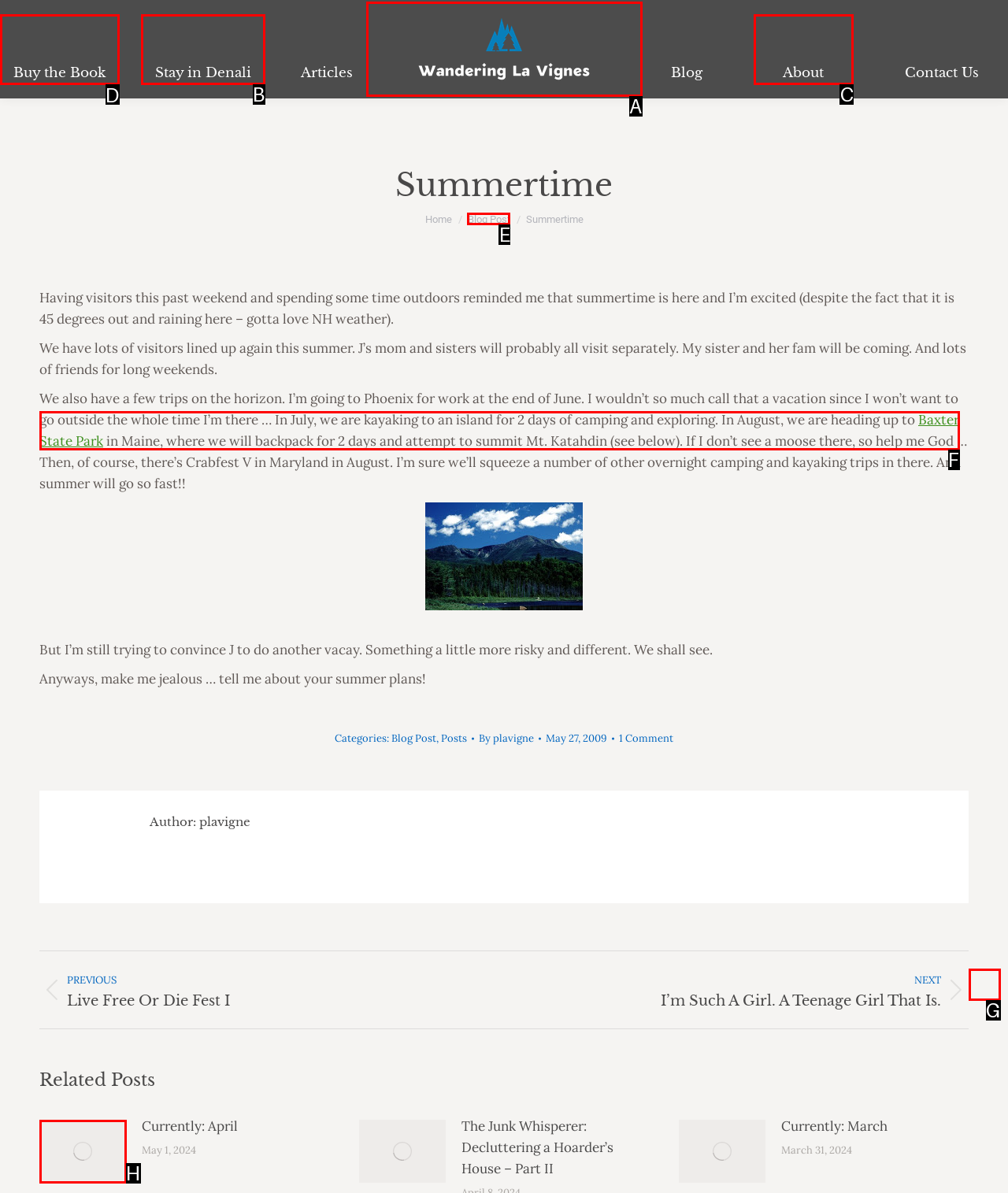Choose the UI element to click on to achieve this task: Click on 'Buy the Book'. Reply with the letter representing the selected element.

D